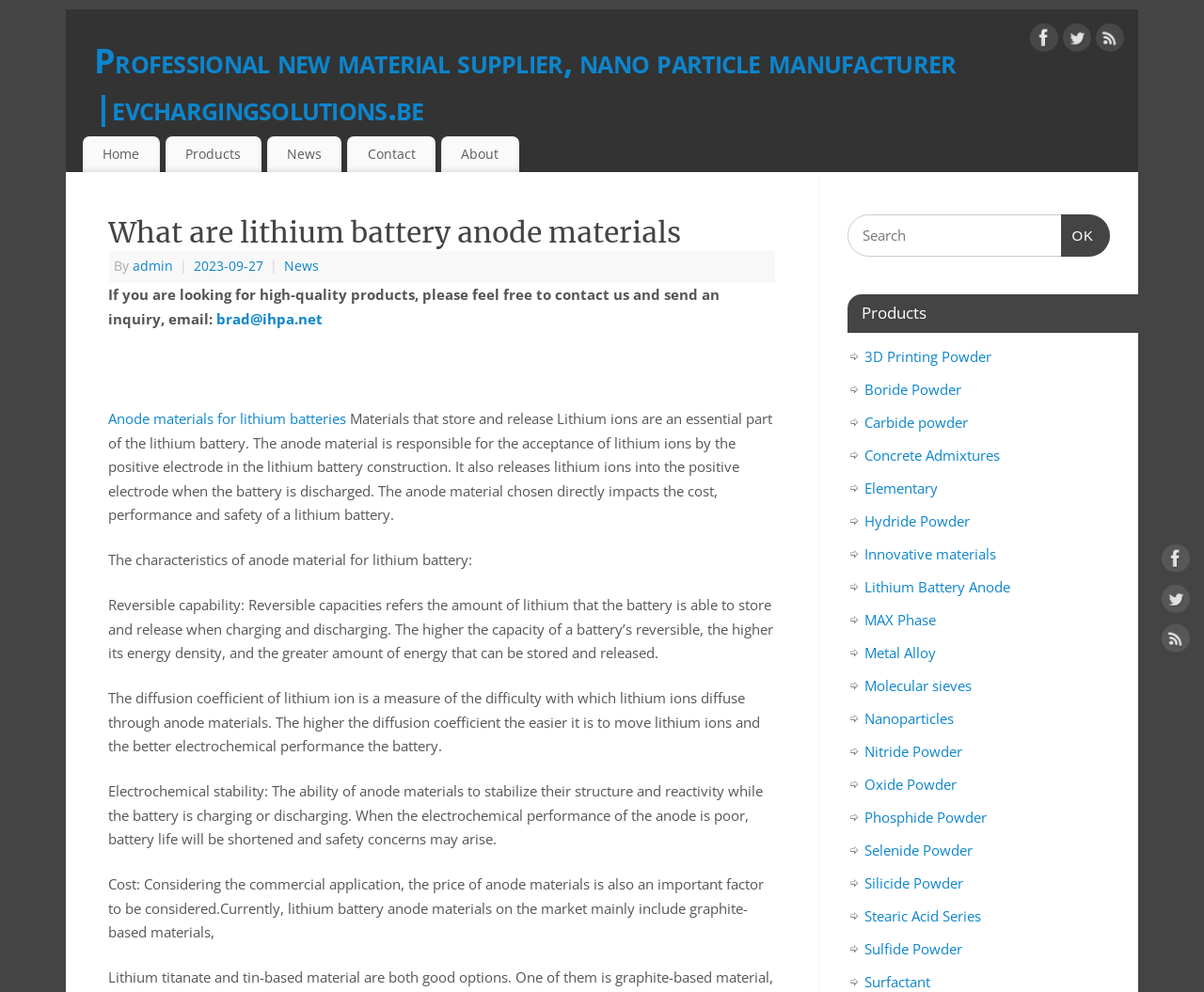Point out the bounding box coordinates of the section to click in order to follow this instruction: "Search for a keyword".

[0.704, 0.217, 0.922, 0.259]